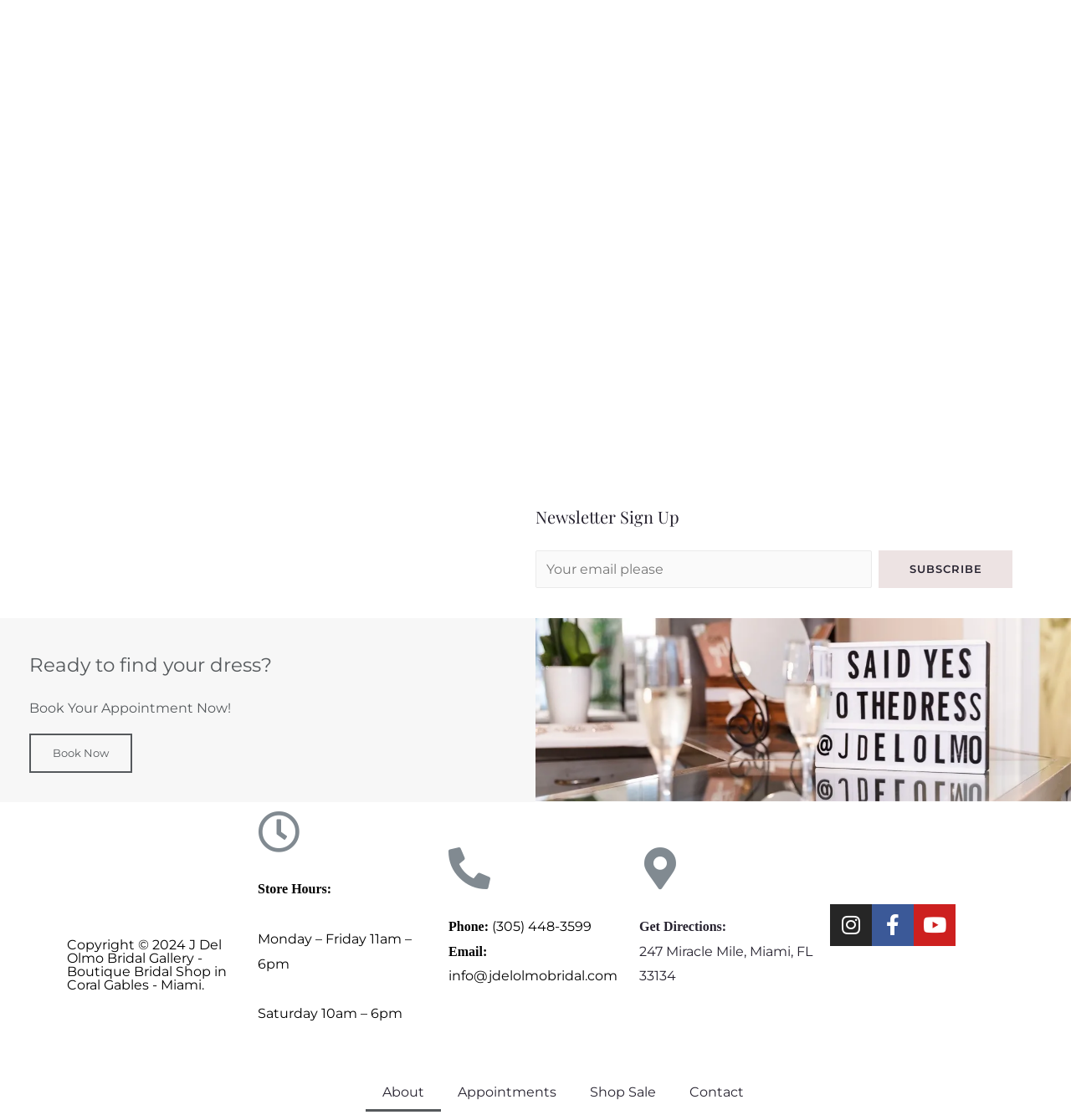Provide the bounding box coordinates of the HTML element described as: "All Posts". The bounding box coordinates should be four float numbers between 0 and 1, i.e., [left, top, right, bottom].

None